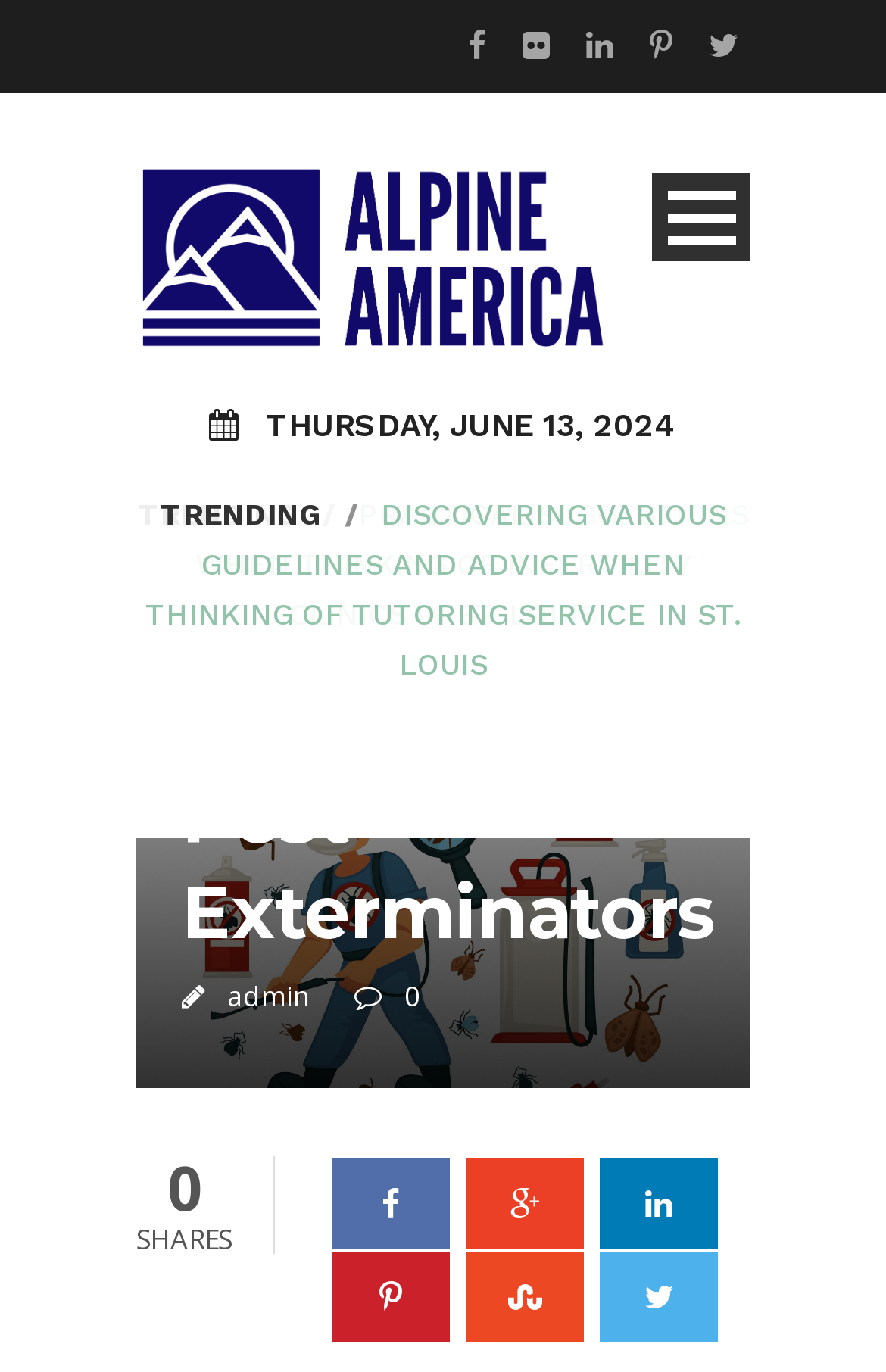Provide the bounding box coordinates of the UI element this sentence describes: "parent_node: 0".

[0.374, 0.844, 0.508, 0.91]